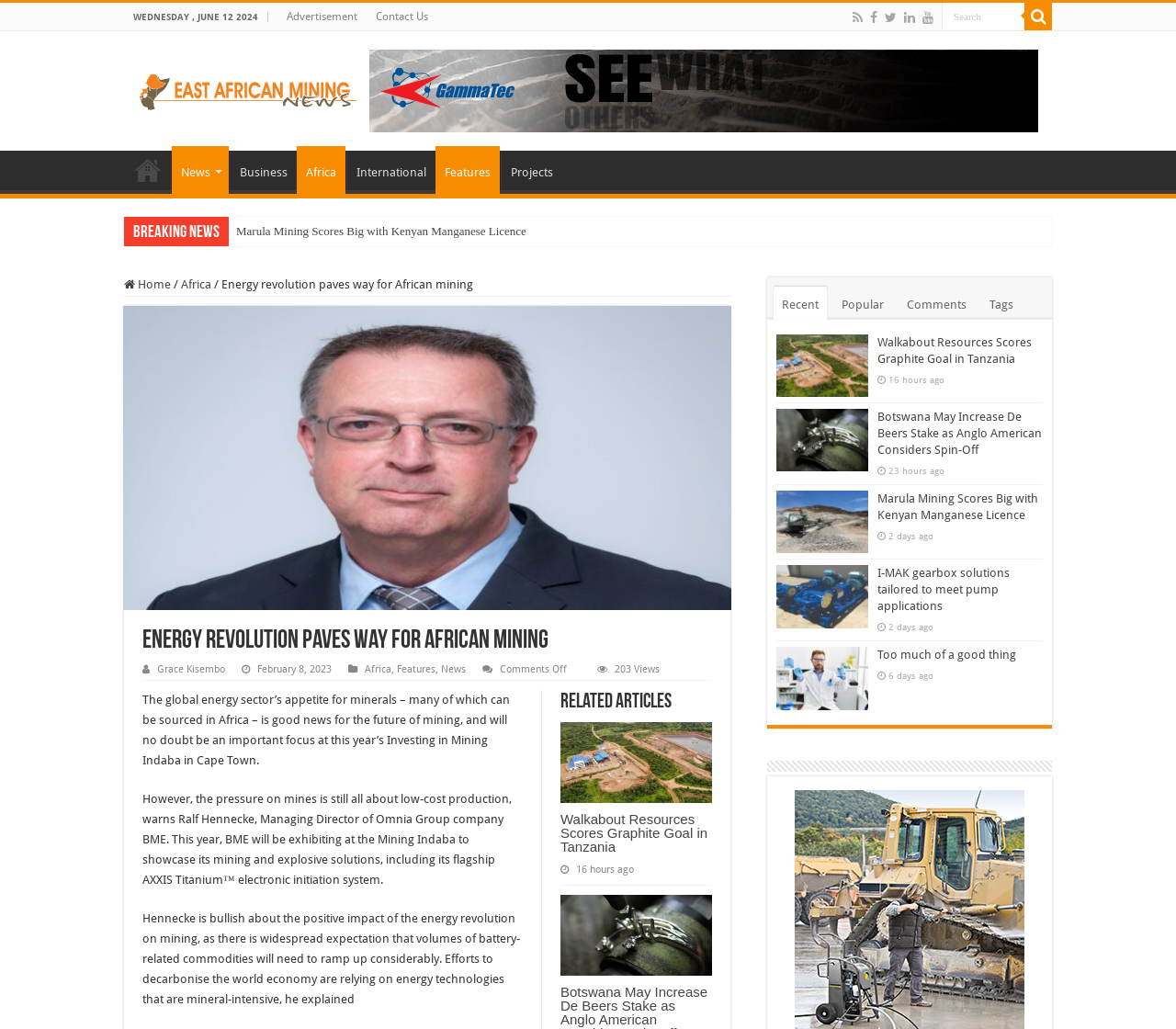Indicate the bounding box coordinates of the clickable region to achieve the following instruction: "Read the news about Marula Mining Scores Big with Kenyan Manganese Licence."

[0.195, 0.211, 0.454, 0.239]